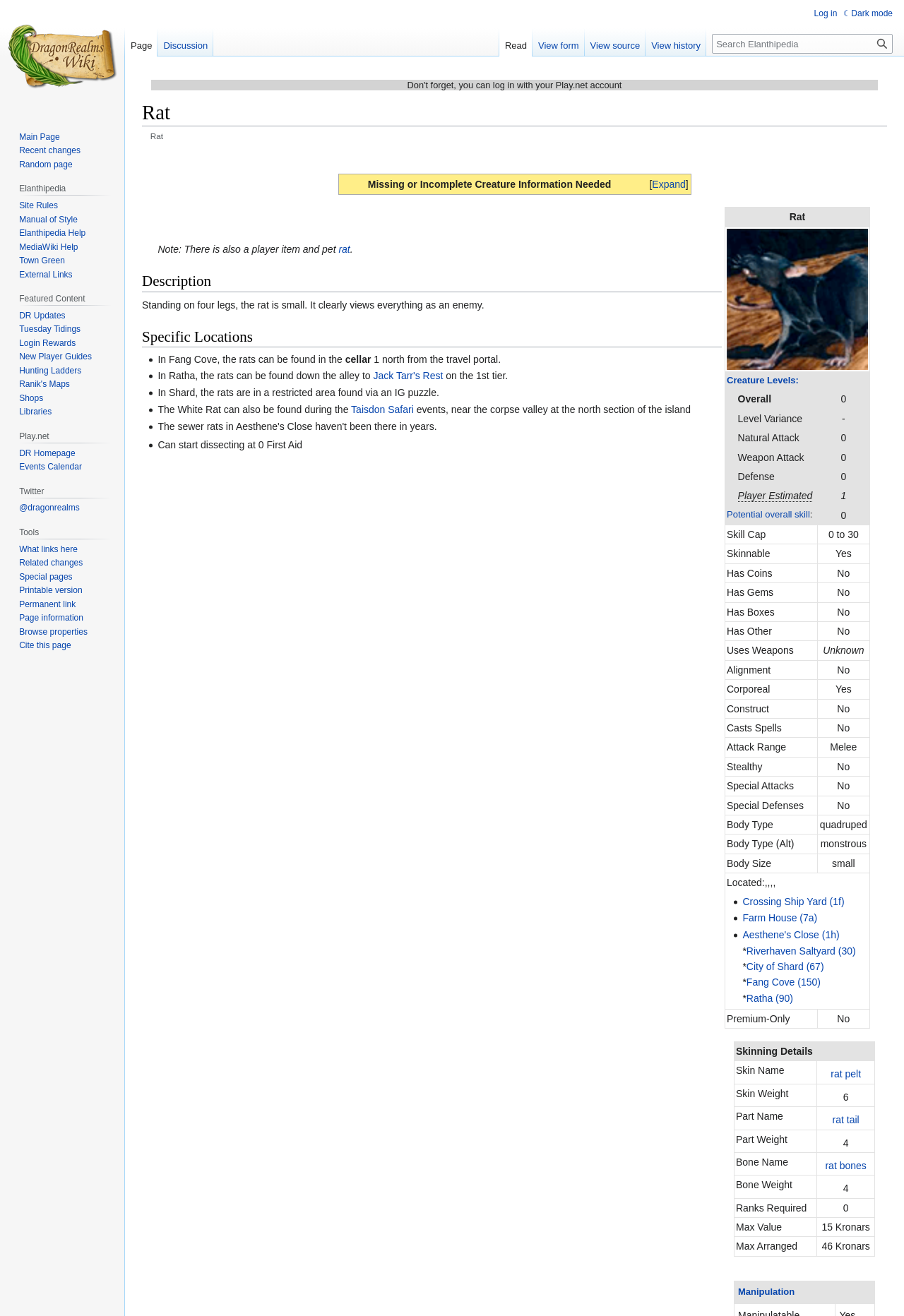Does the rat have coins?
Please provide a comprehensive answer based on the visual information in the image.

The information about whether the rat has coins can be found in the table on the webpage, in the row labeled 'Has Coins'. The value is listed as 'No'.